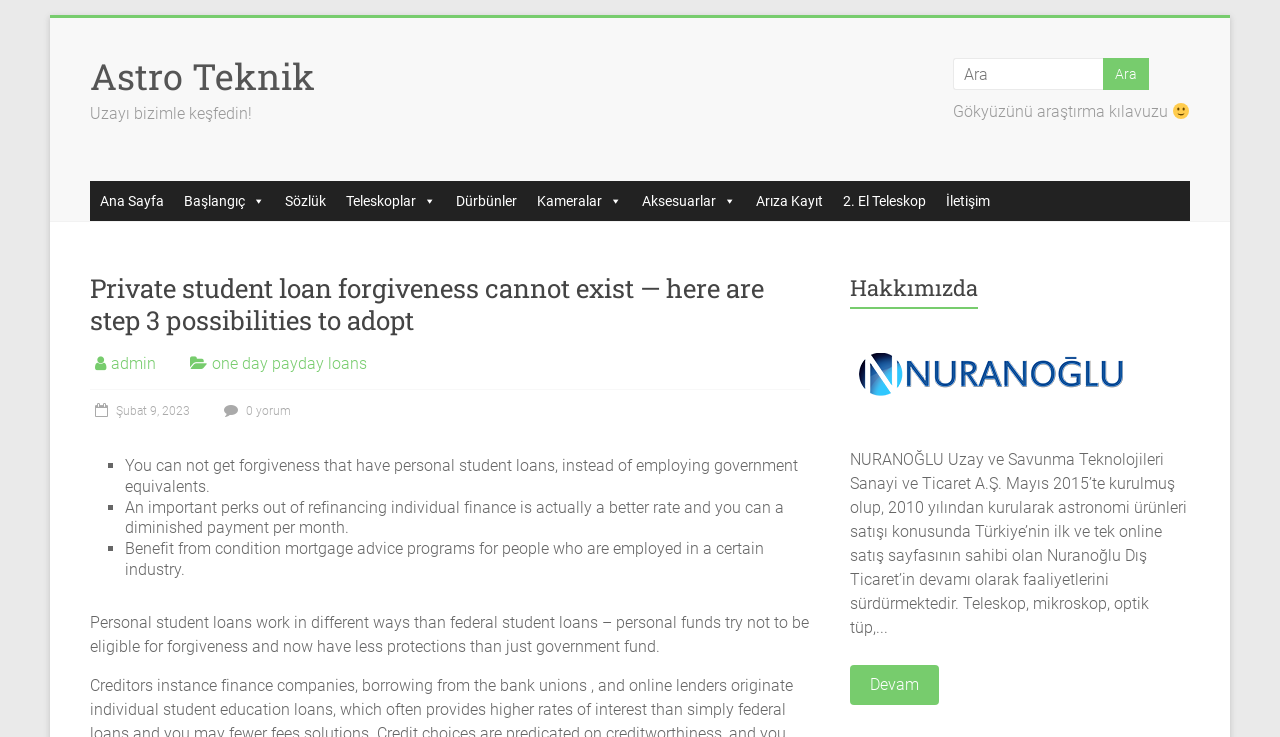Using the webpage screenshot, find the UI element described by İletişim. Provide the bounding box coordinates in the format (top-left x, top-left y, bottom-right x, bottom-right y), ensuring all values are floating point numbers between 0 and 1.

[0.731, 0.246, 0.781, 0.3]